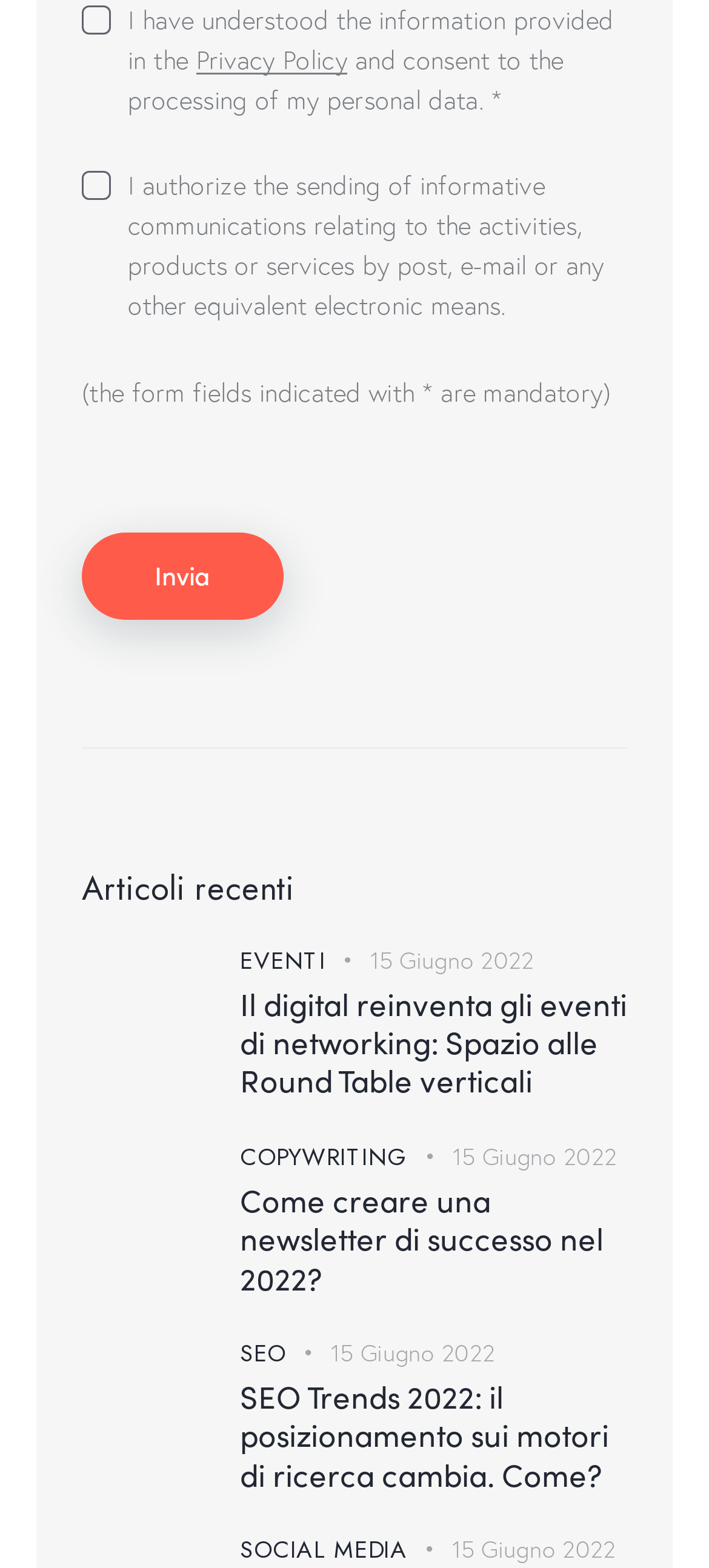Please identify the bounding box coordinates of the region to click in order to complete the task: "Click the link to view the Privacy Policy". The coordinates must be four float numbers between 0 and 1, specified as [left, top, right, bottom].

[0.277, 0.031, 0.491, 0.048]